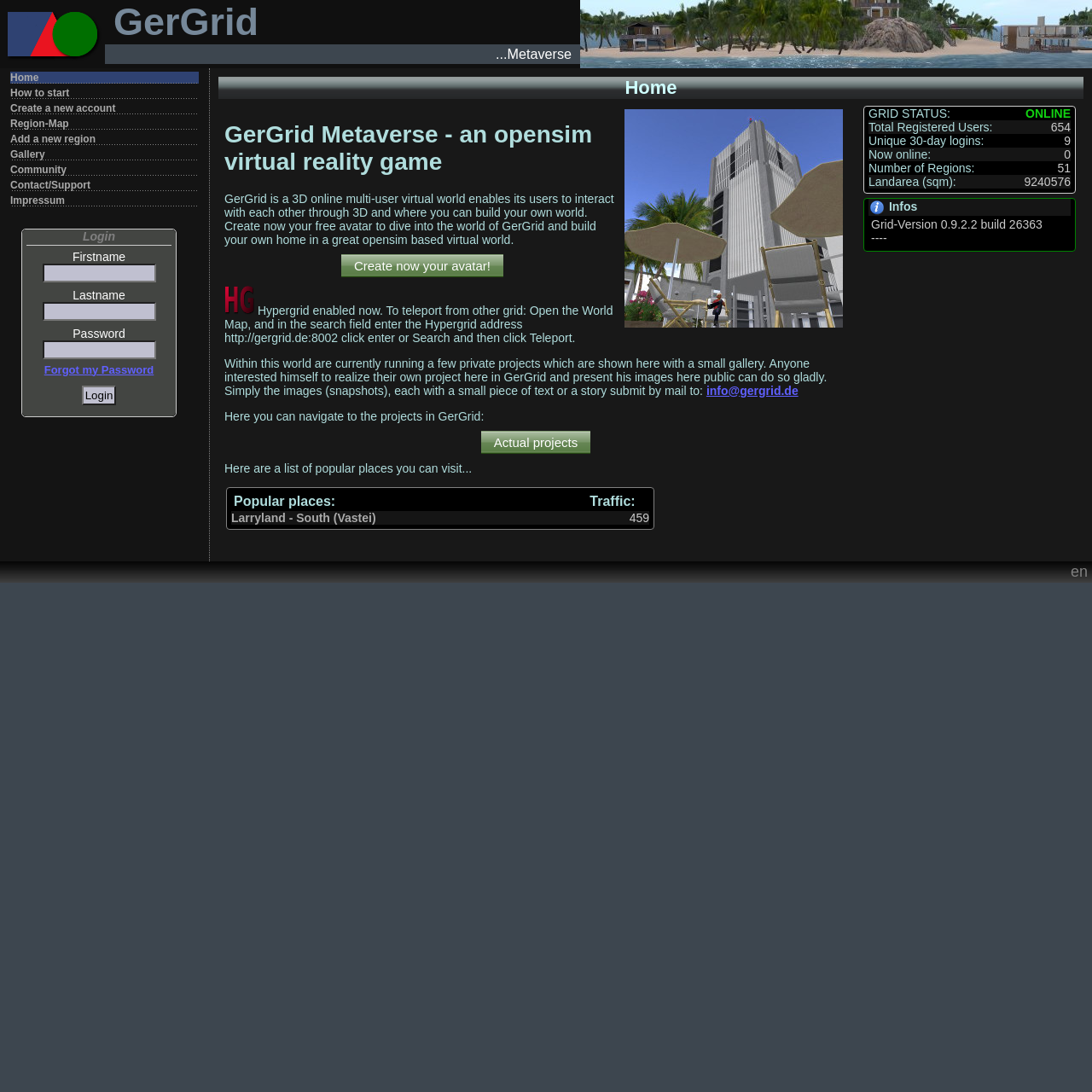Give a one-word or short phrase answer to this question: 
What is the 'Region-Map' section for?

To view region maps